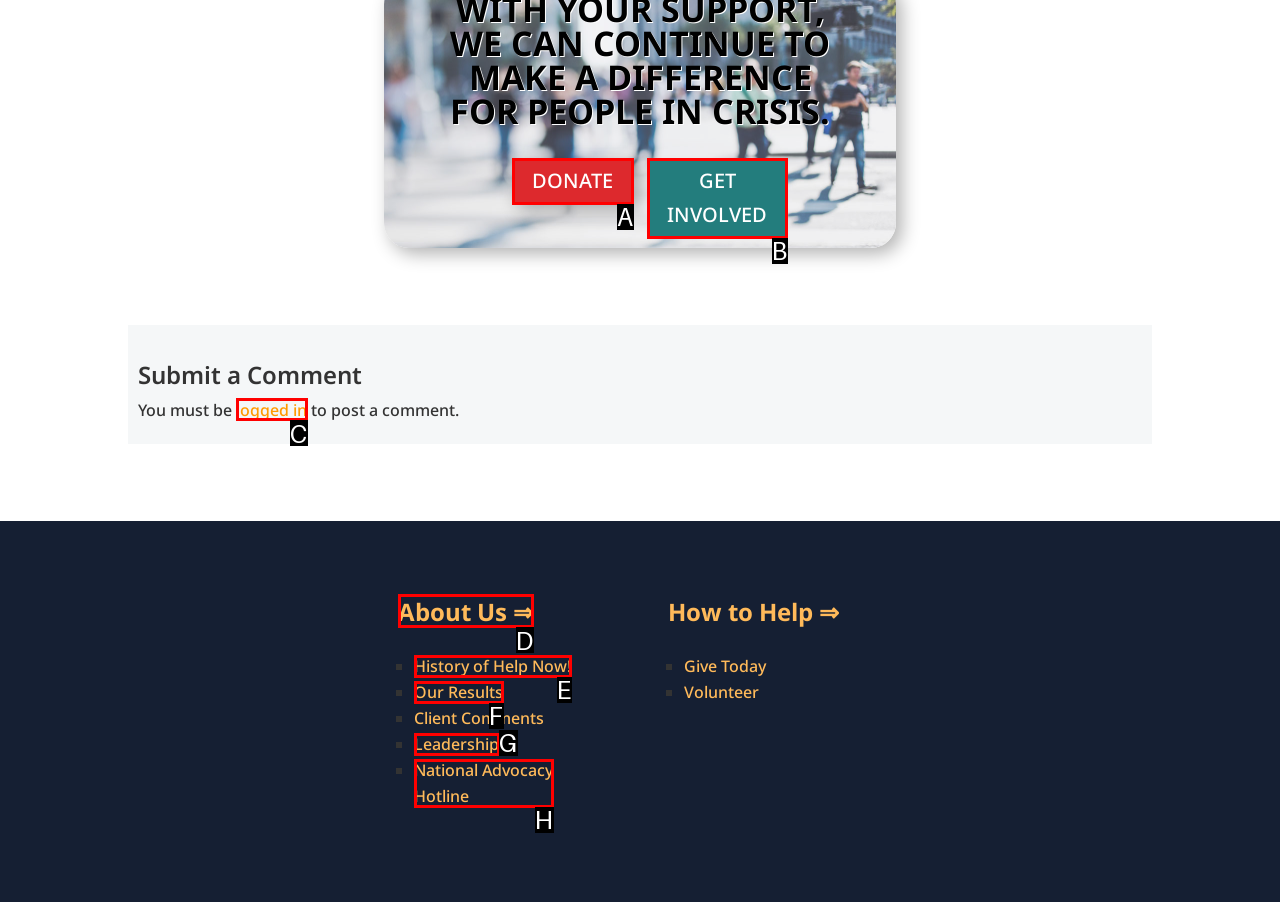Given the description: logged in, choose the HTML element that matches it. Indicate your answer with the letter of the option.

C